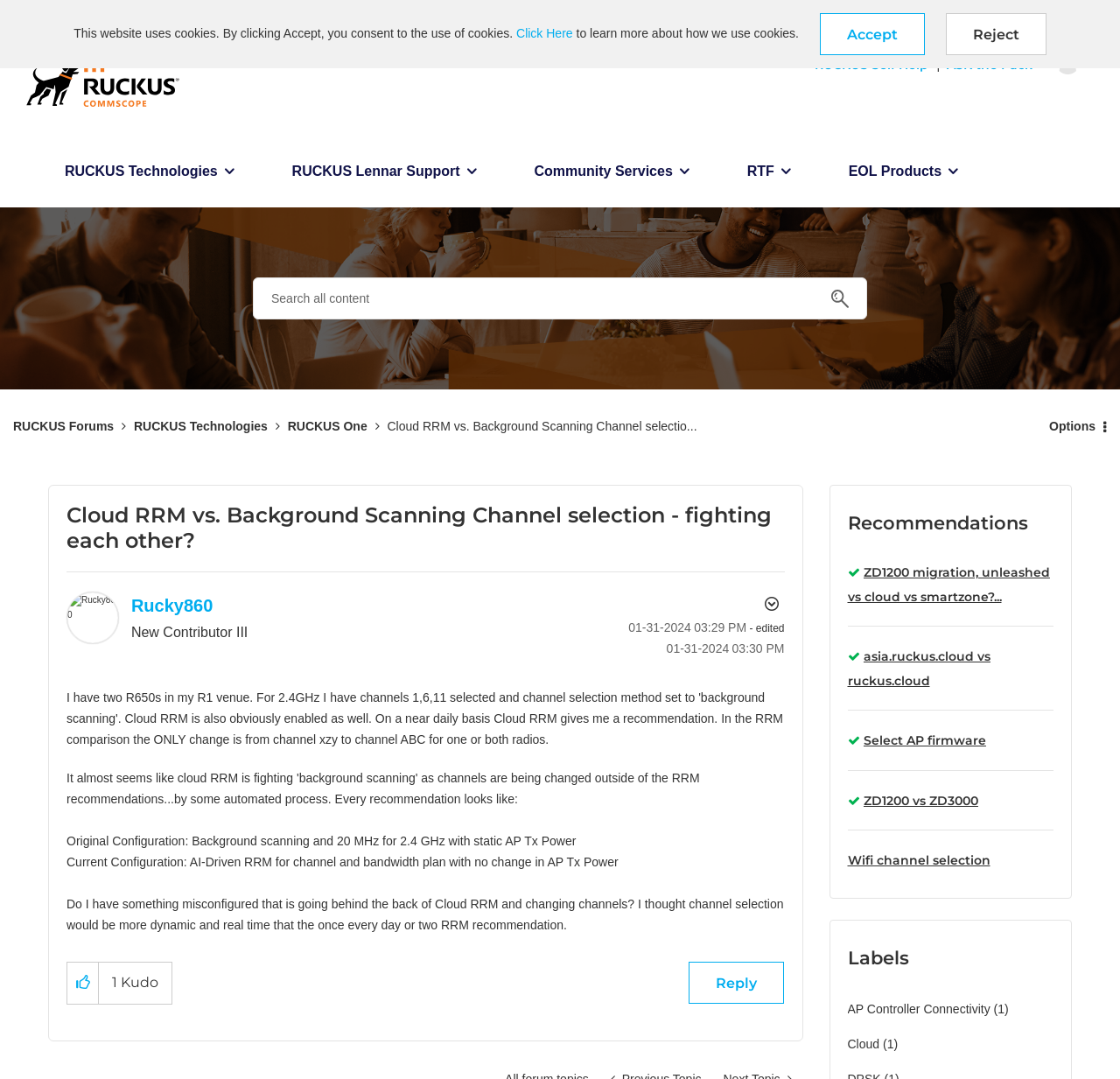Generate a comprehensive caption for the webpage you are viewing.

This webpage is a forum discussion page on the CommScope RUCKUS Community Forums. At the top, there is a notification about cookies and a button to accept or reject them. Below that, there is a navigation menu with links to the support portal, self-help, and other community services.

The main content of the page is a discussion thread titled "Cloud RRM vs. Background Scanning Channel selection - fighting each other?" The thread is started by a user named Rucky860, who has posted a question about configuring RUCKUS devices. The post includes the user's profile picture, name, and a timestamp.

Below the initial post, there are several responses and recommendations from other users. The responses are organized in a hierarchical structure, with each response indented below the original post. There are also links to view profiles of the users who responded.

On the right side of the page, there is a section titled "Recommendations" that lists several related discussion threads, each with a title and a "Solved!" indicator if the issue has been resolved.

At the bottom of the page, there is a section titled "Labels" that lists several labels related to the discussion topic, such as "AP Controller Connectivity" and "Cloud". Each label has a link to filter topics with that label.

Throughout the page, there are several buttons and links to perform actions such as searching, replying to posts, and giving kudos to other users.